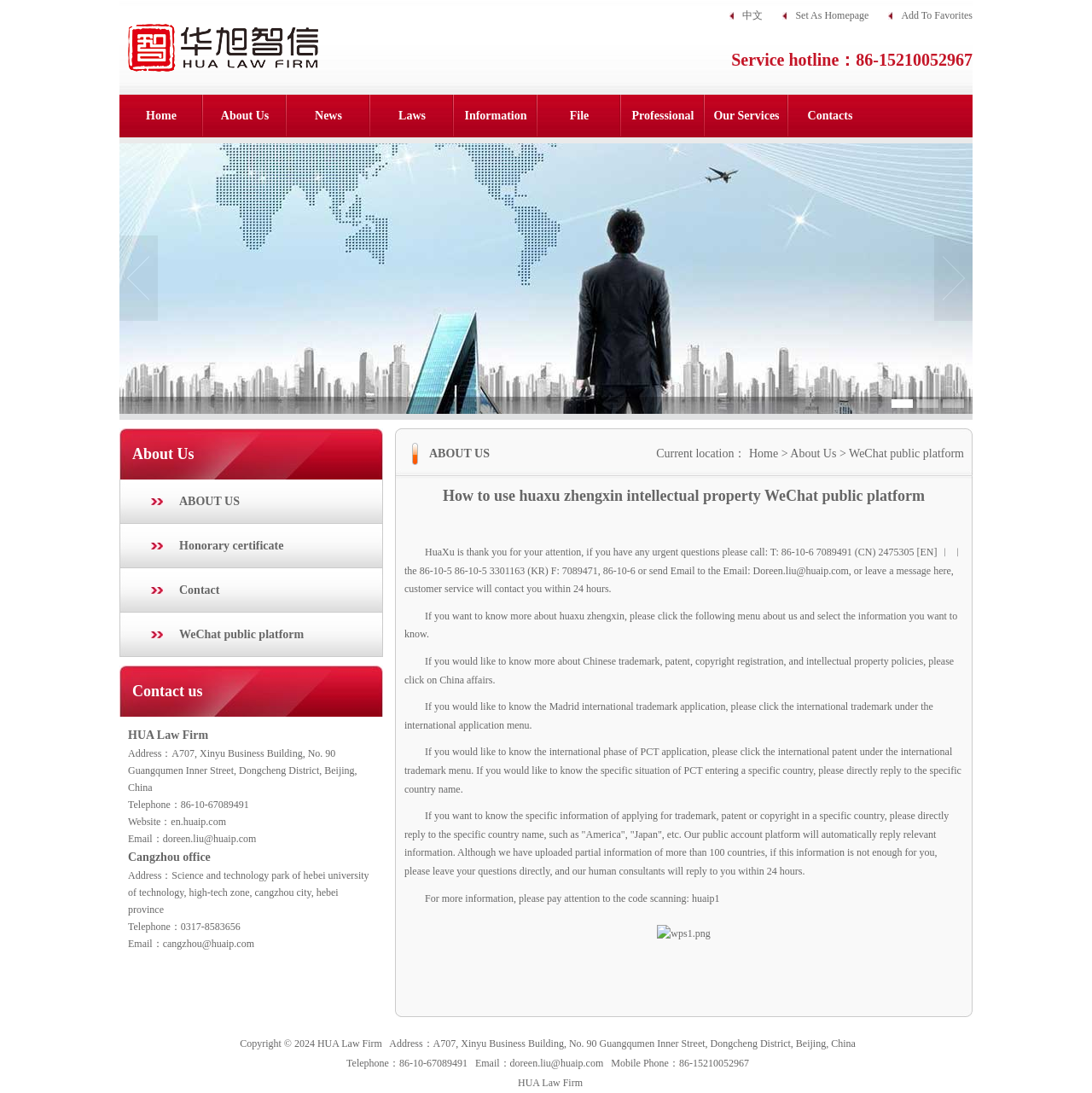What is the address of HUA Law Firm's Cangzhou office?
Analyze the image and deliver a detailed answer to the question.

I found the address of HUA Law Firm's Cangzhou office in the contact information section, which is listed under the 'Cangzhou office' heading. The address is Science and technology park of hebei university of technology, high-tech zone, cangzhou city, hebei province.